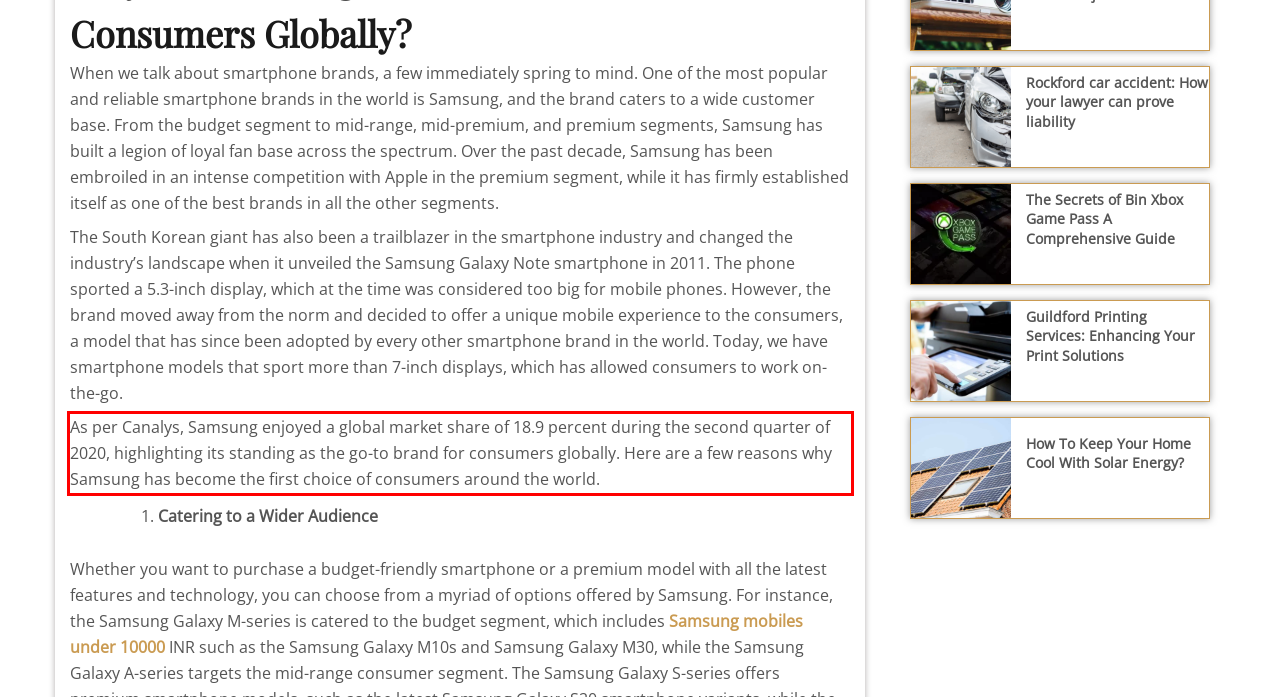Within the screenshot of a webpage, identify the red bounding box and perform OCR to capture the text content it contains.

As per Canalys, Samsung enjoyed a global market share of 18.9 percent during the second quarter of 2020, highlighting its standing as the go-to brand for consumers globally. Here are a few reasons why Samsung has become the first choice of consumers around the world.